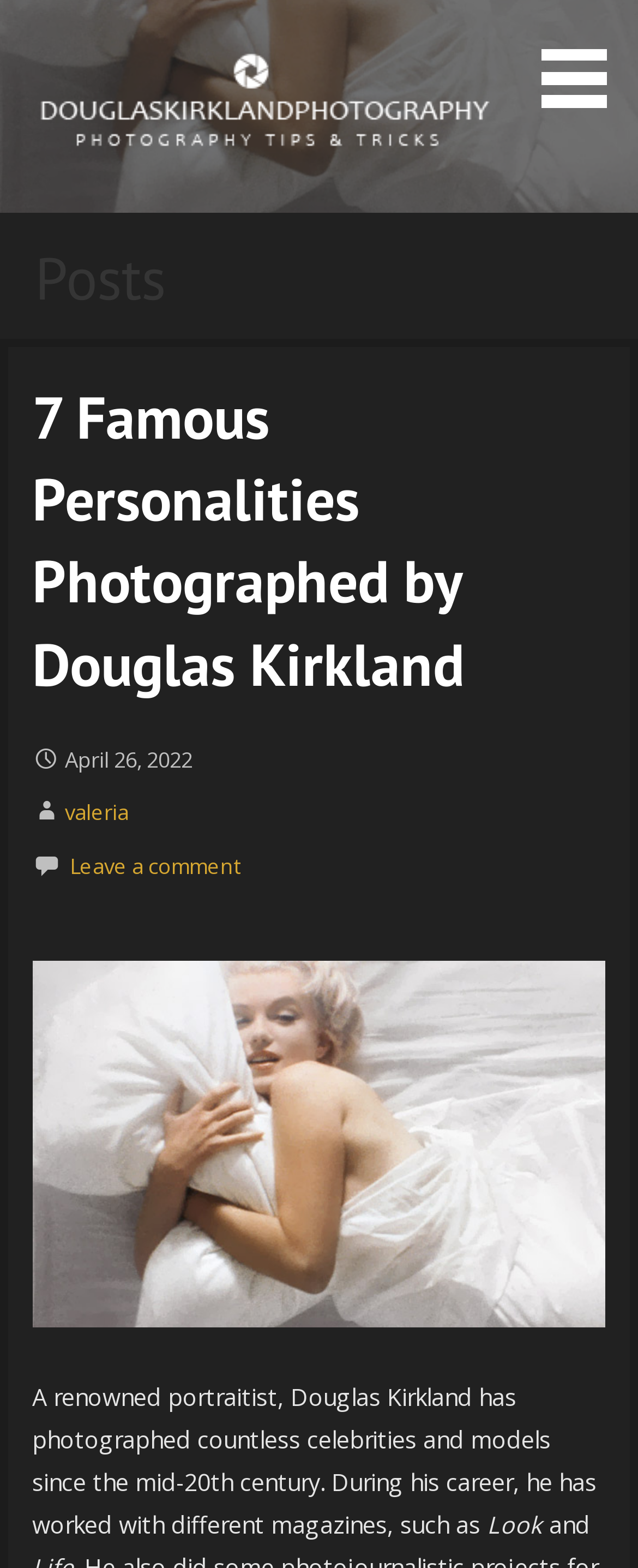Using the element description: "parent_node: douglaskirklandphotography.com", determine the bounding box coordinates for the specified UI element. The coordinates should be four float numbers between 0 and 1, [left, top, right, bottom].

[0.045, 0.087, 0.783, 0.107]